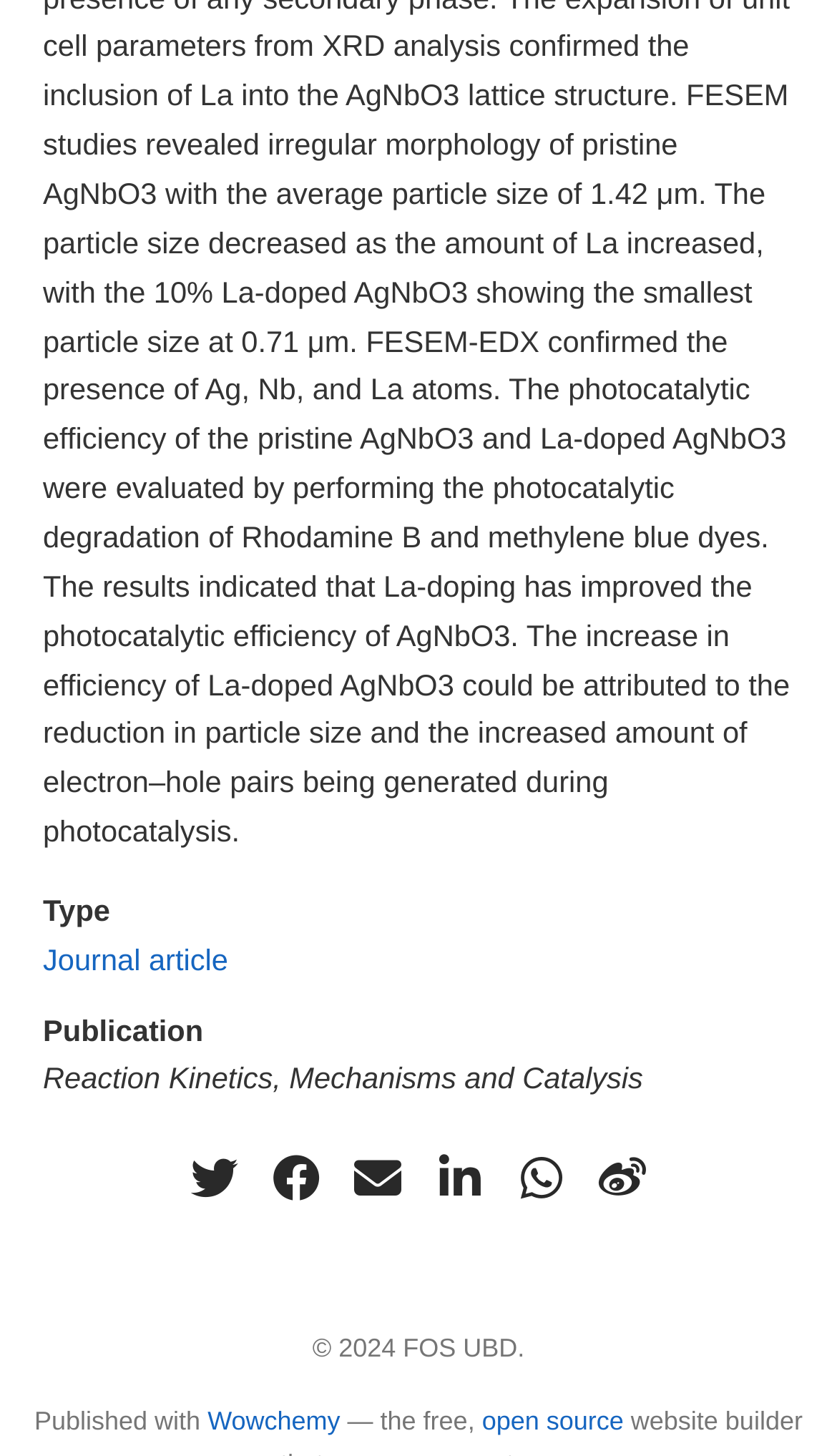Identify the bounding box coordinates of the clickable region required to complete the instruction: "Click on Journal article". The coordinates should be given as four float numbers within the range of 0 and 1, i.e., [left, top, right, bottom].

[0.051, 0.647, 0.273, 0.67]